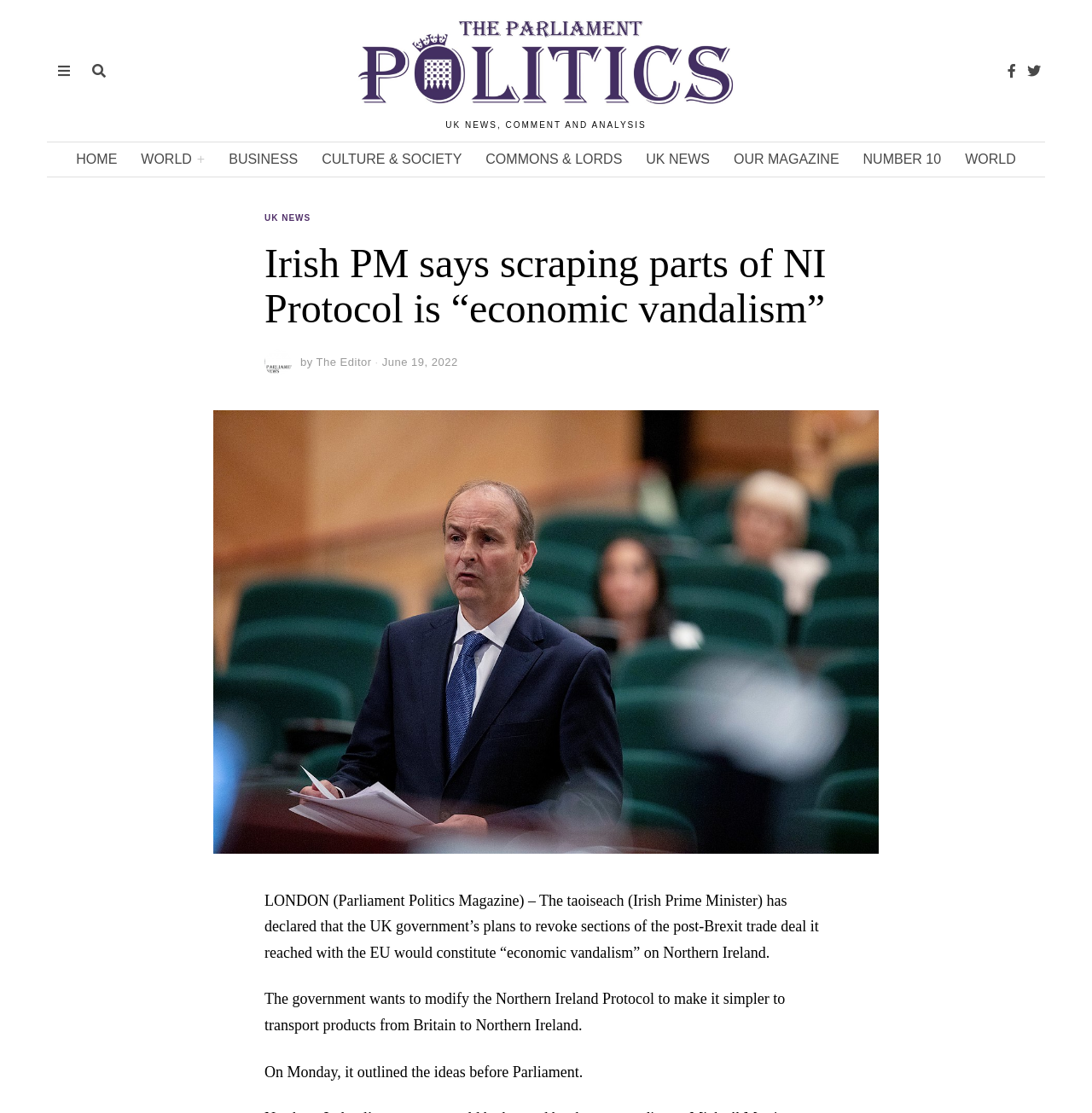Explain the webpage's layout and main content in detail.

The webpage appears to be a news article from Parliament Politics Magazine. At the top, there is a heading that reads "Irish PM says scraping parts of NI Protocol is 'economic vandalism'". Below this heading, there is a navigation menu with links to various sections of the website, including "HOME", "WORLD+", "BUSINESS", and others.

To the right of the navigation menu, there are two icons, represented by "\uf39e" and "\uf099". Below the navigation menu, there is a header section with a link to "UK NEWS" and a heading that repeats the title of the article.

The main content of the article is divided into paragraphs. The first paragraph reads, "LONDON (Parliament Politics Magazine) – The taoiseach (Irish Prime Minister) has declared that the UK government’s plans to revoke sections of the post-Brexit trade deal it reached with the EU would constitute “economic vandalism” on Northern Ireland." The second paragraph explains that the government wants to modify the Northern Ireland Protocol to make it simpler to transport products from Britain to Northern Ireland. The third paragraph mentions that the government outlined its ideas before Parliament on Monday.

To the left of the article, there is a figure or image that takes up a significant portion of the page. Above the article, there is a small progress bar that appears to be at the top of the page.

Overall, the webpage is focused on presenting a news article about the Irish Prime Minister's comments on the UK government's plans for the Northern Ireland Protocol.